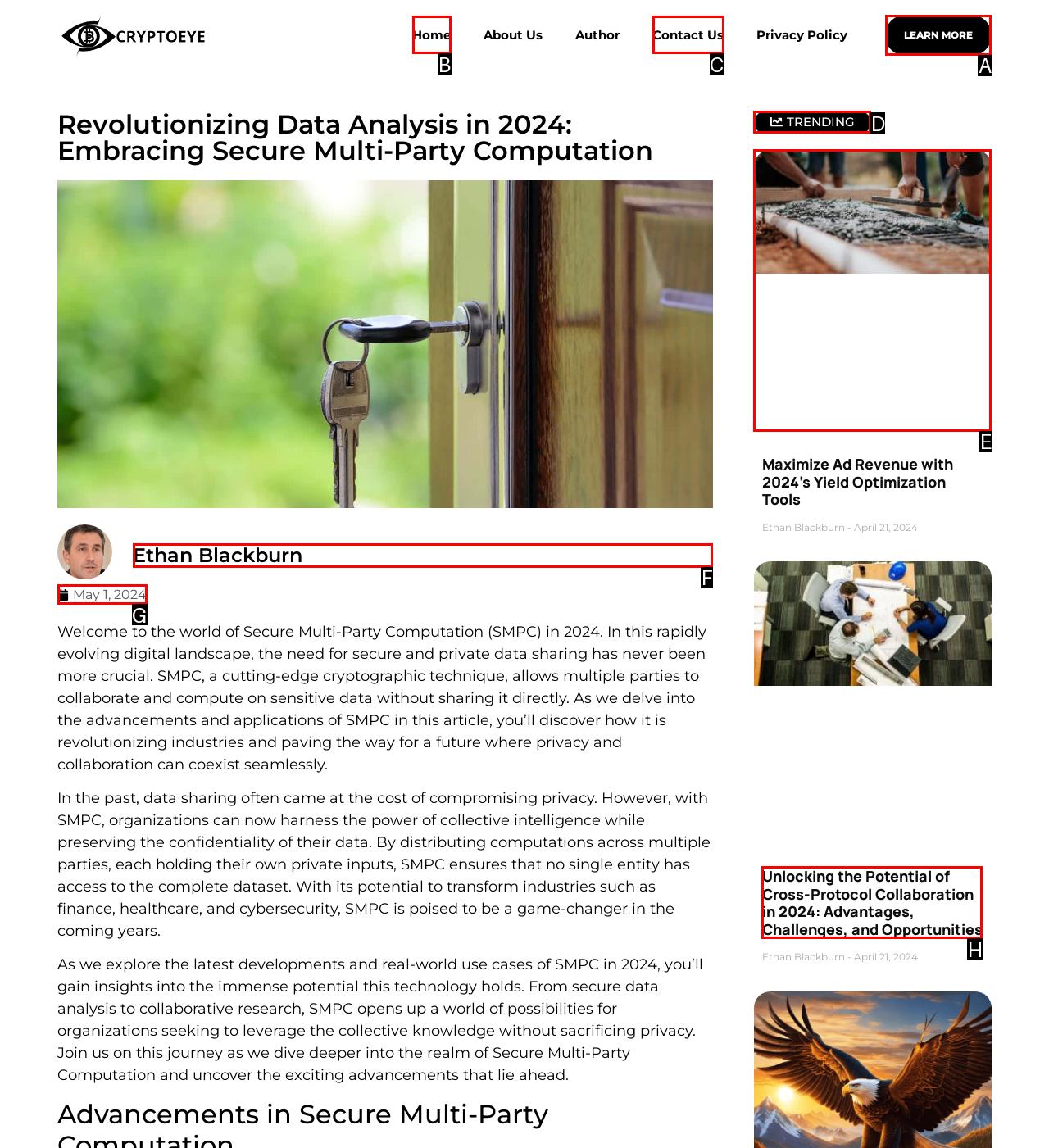Identify the correct option to click in order to accomplish the task: Click the 'LEARN MORE' button Provide your answer with the letter of the selected choice.

A